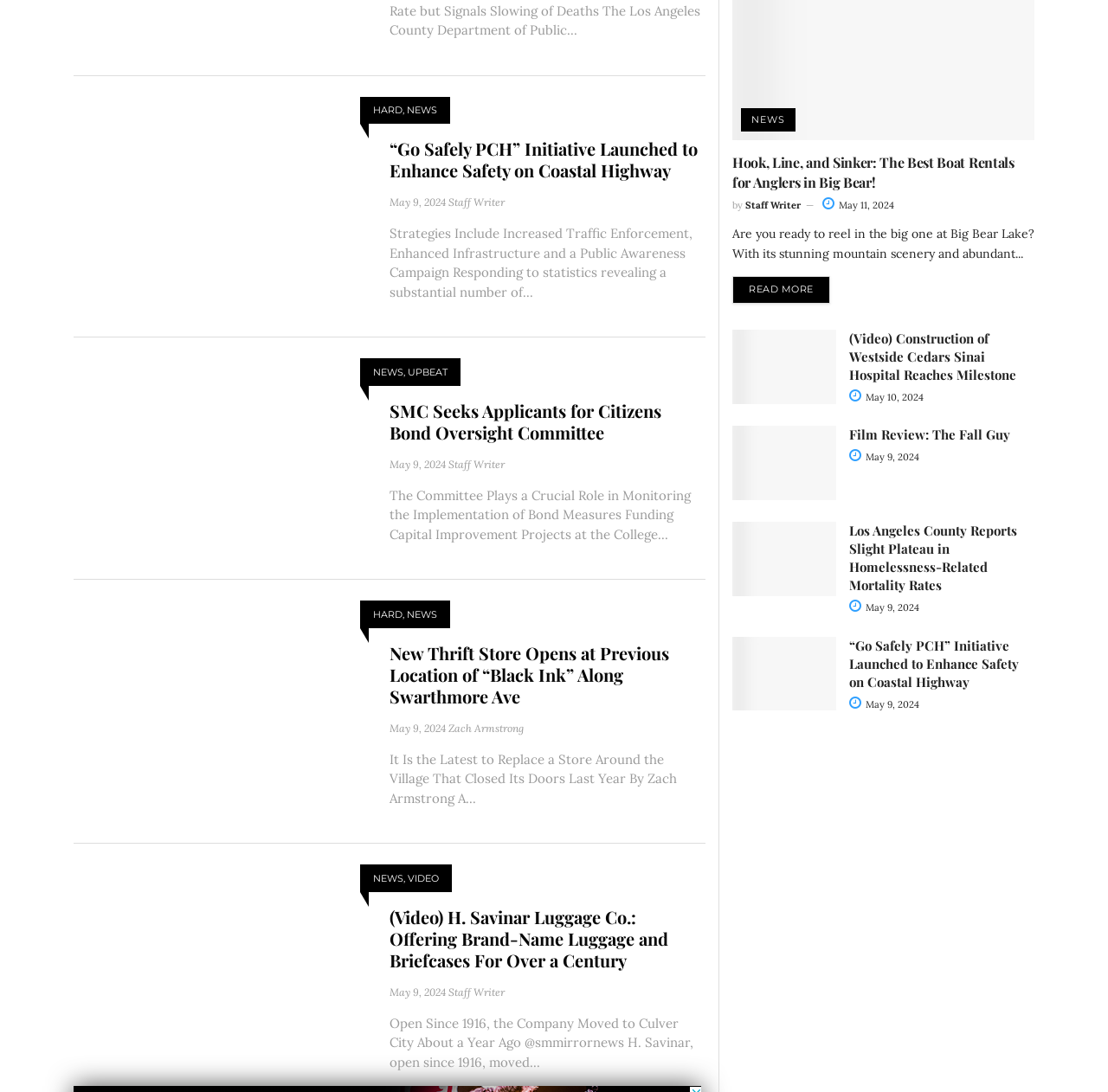Find the bounding box coordinates of the element you need to click on to perform this action: 'Click the Accessibility Menu button'. The coordinates should be represented by four float values between 0 and 1, in the format [left, top, right, bottom].

None